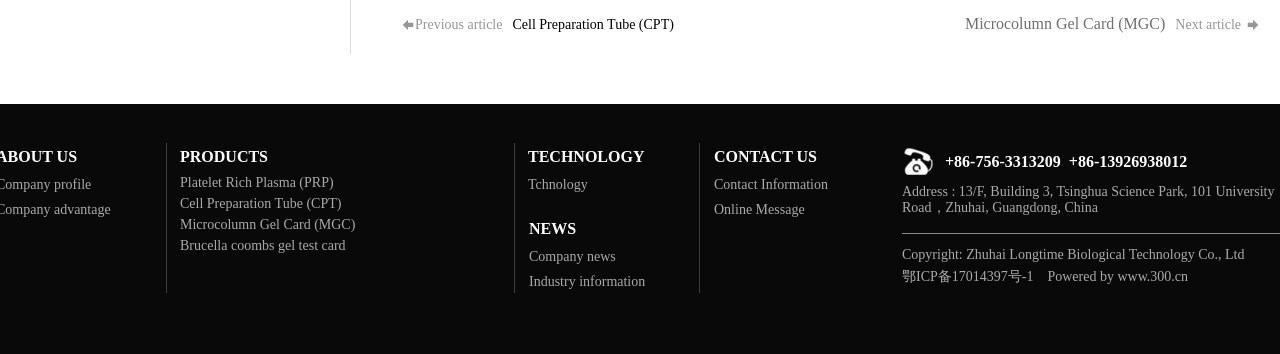Highlight the bounding box coordinates of the region I should click on to meet the following instruction: "Go to TECHNOLOGY page".

[0.412, 0.427, 0.503, 0.466]